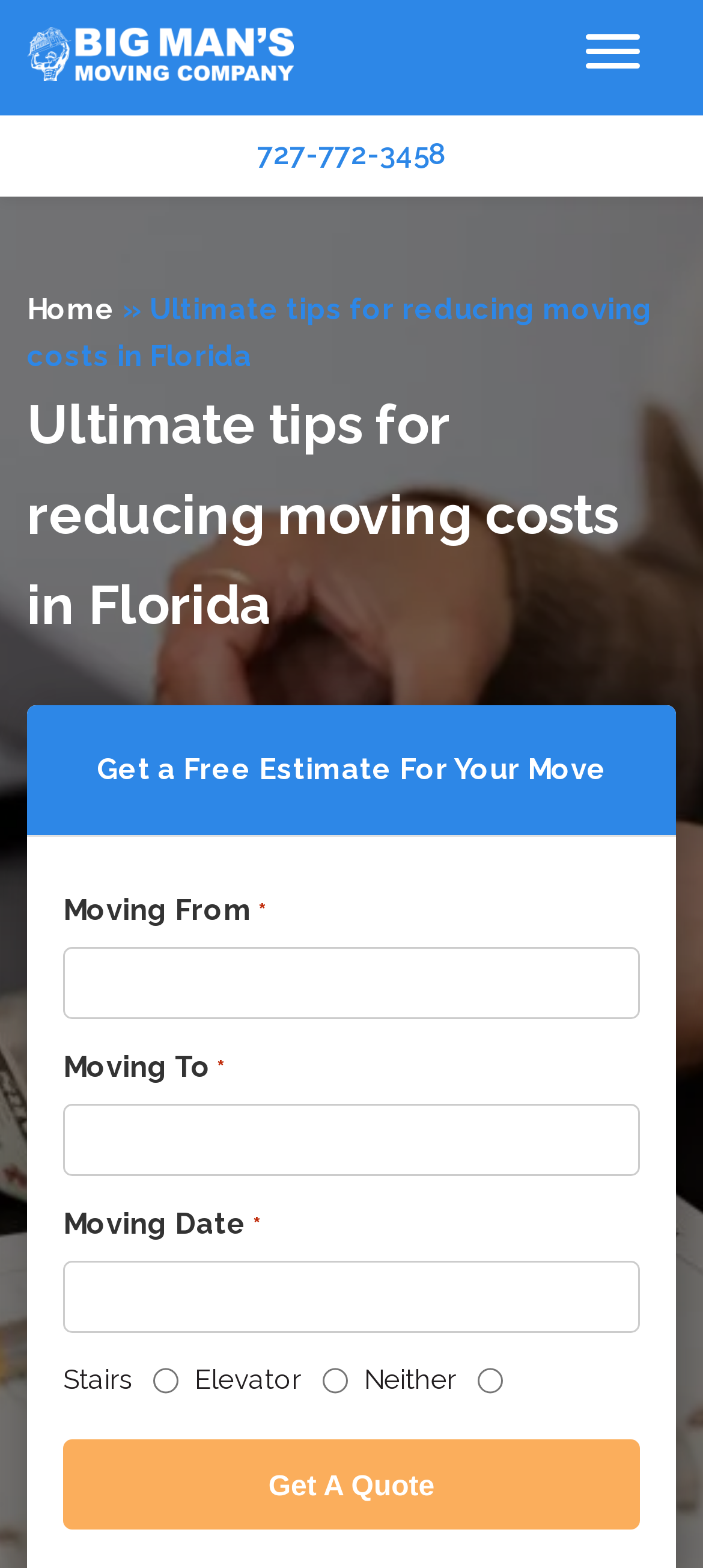Determine the bounding box coordinates of the clickable region to execute the instruction: "Select 'Stairs' option". The coordinates should be four float numbers between 0 and 1, denoted as [left, top, right, bottom].

[0.218, 0.87, 0.254, 0.89]